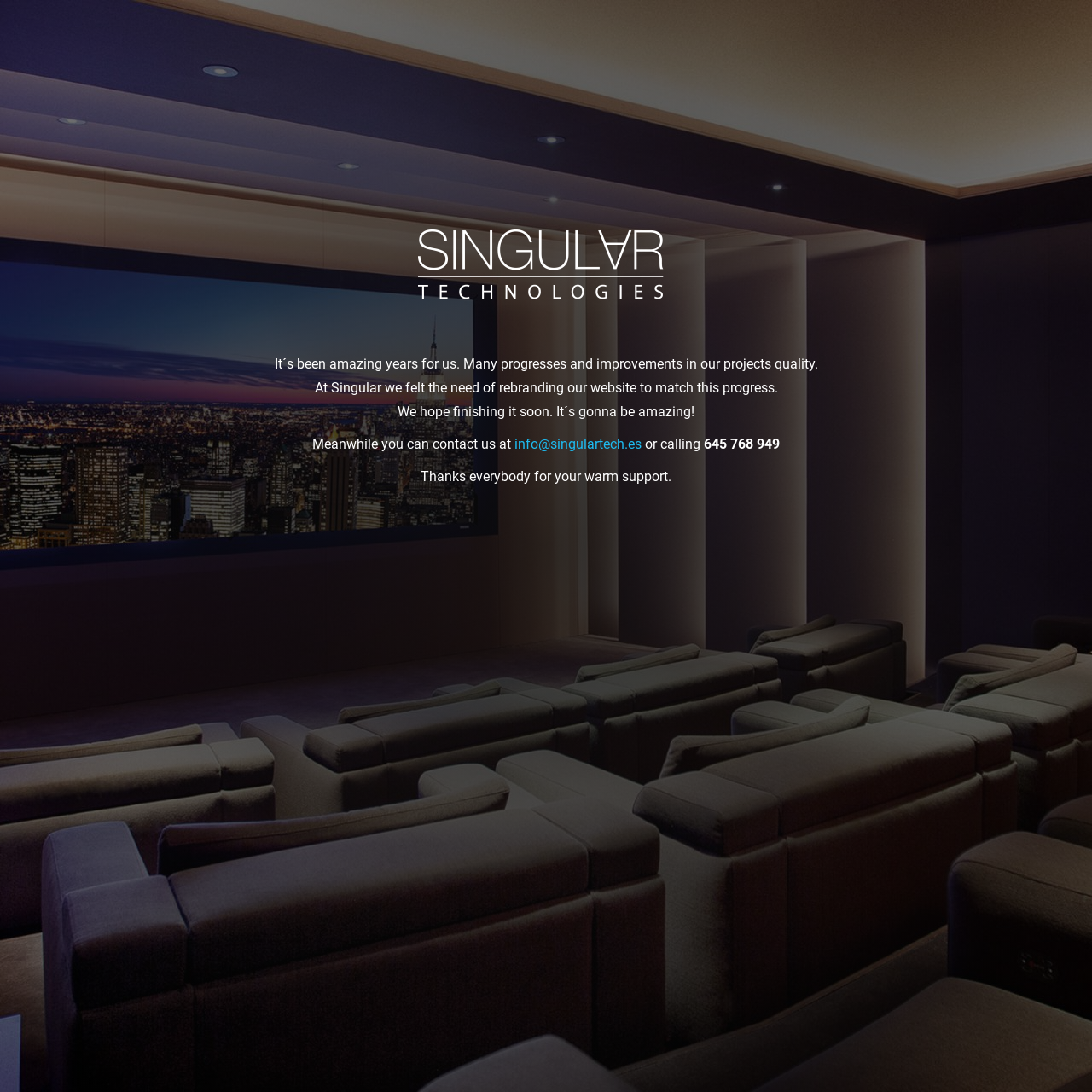Provide a comprehensive description of the webpage.

The webpage is about Singular, a company that specializes in home technology architecture. The page has a main section that spans the entire width and height of the screen. 

At the top center of the page, there is a series of paragraphs that describe the company's progress and improvements in their projects. The text is divided into four sections, with the first section stating that it has been an amazing year for the company, followed by a description of their need to rebrand their website. The third section expresses their hope to finish the rebranding soon, and the fourth section provides contact information.

The contact information includes an email address, "info@singulartech.es", and a phone number, "645 768 949". These are positioned below the descriptive text, with the email address and phone number aligned to the right.

At the very bottom right corner of the page, there is a "Go to Top" link, represented by an upward arrow icon. This link allows users to quickly navigate back to the top of the page.